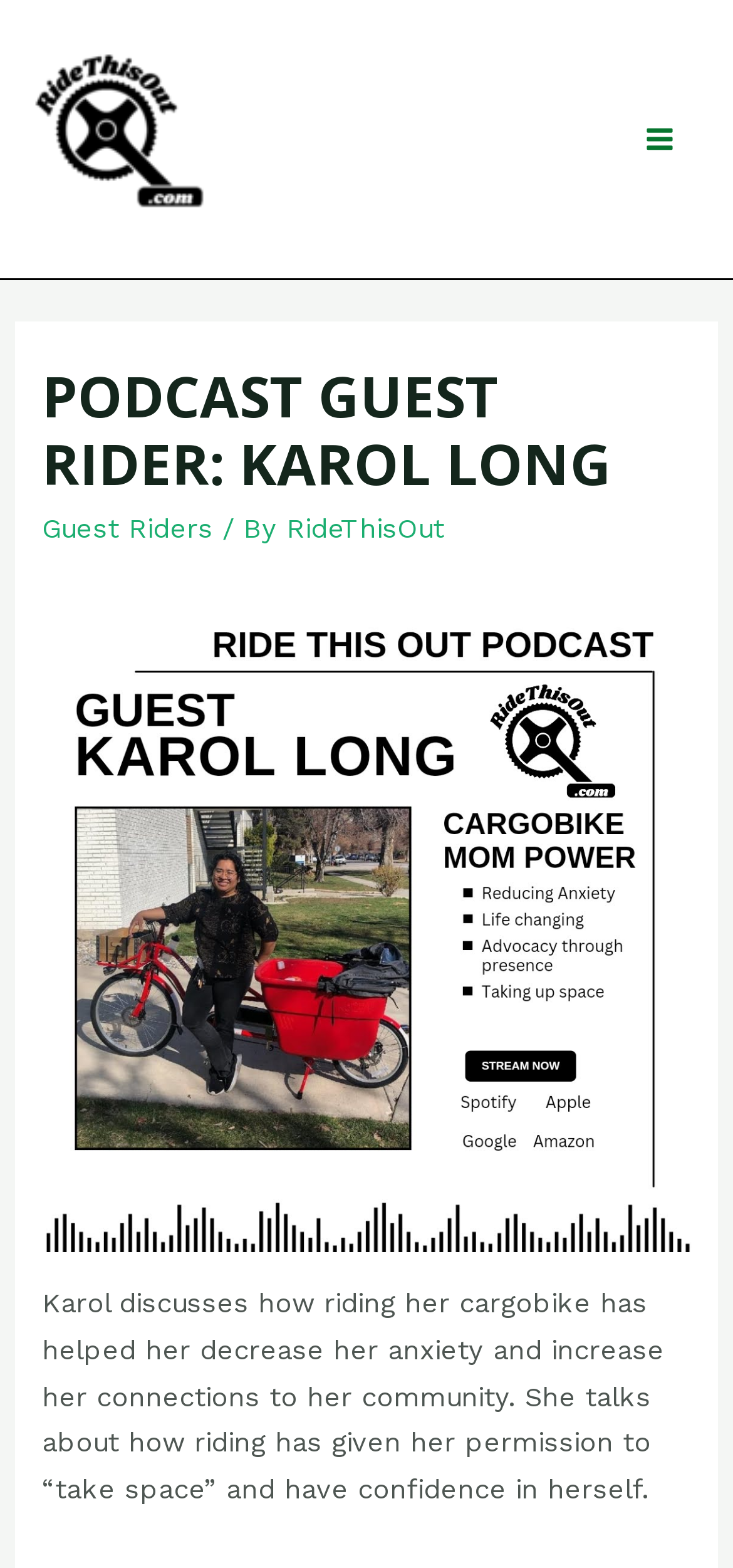Provide your answer in a single word or phrase: 
What is the function of the button at the top right?

MAIN MENU